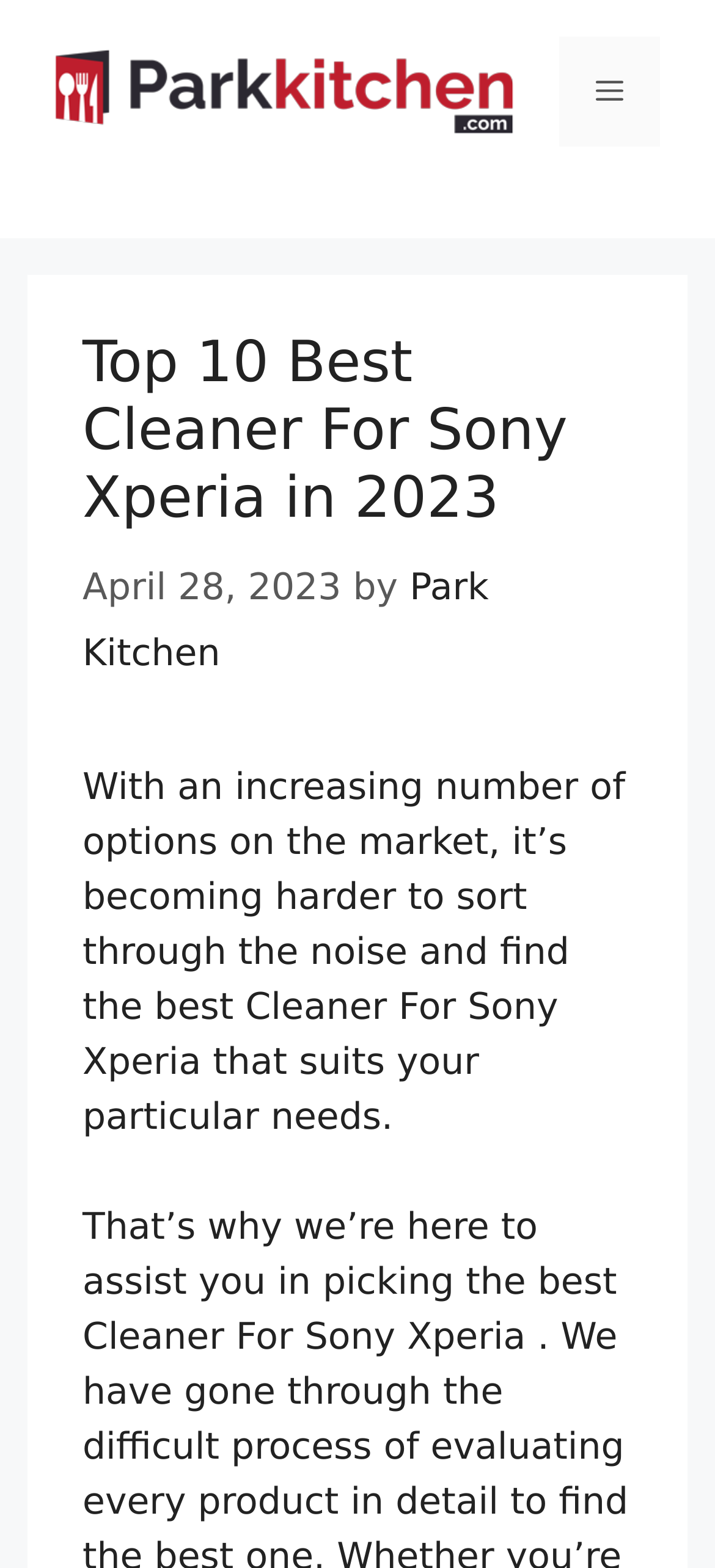What is the date of the article?
Based on the image, provide a one-word or brief-phrase response.

April 28, 2023